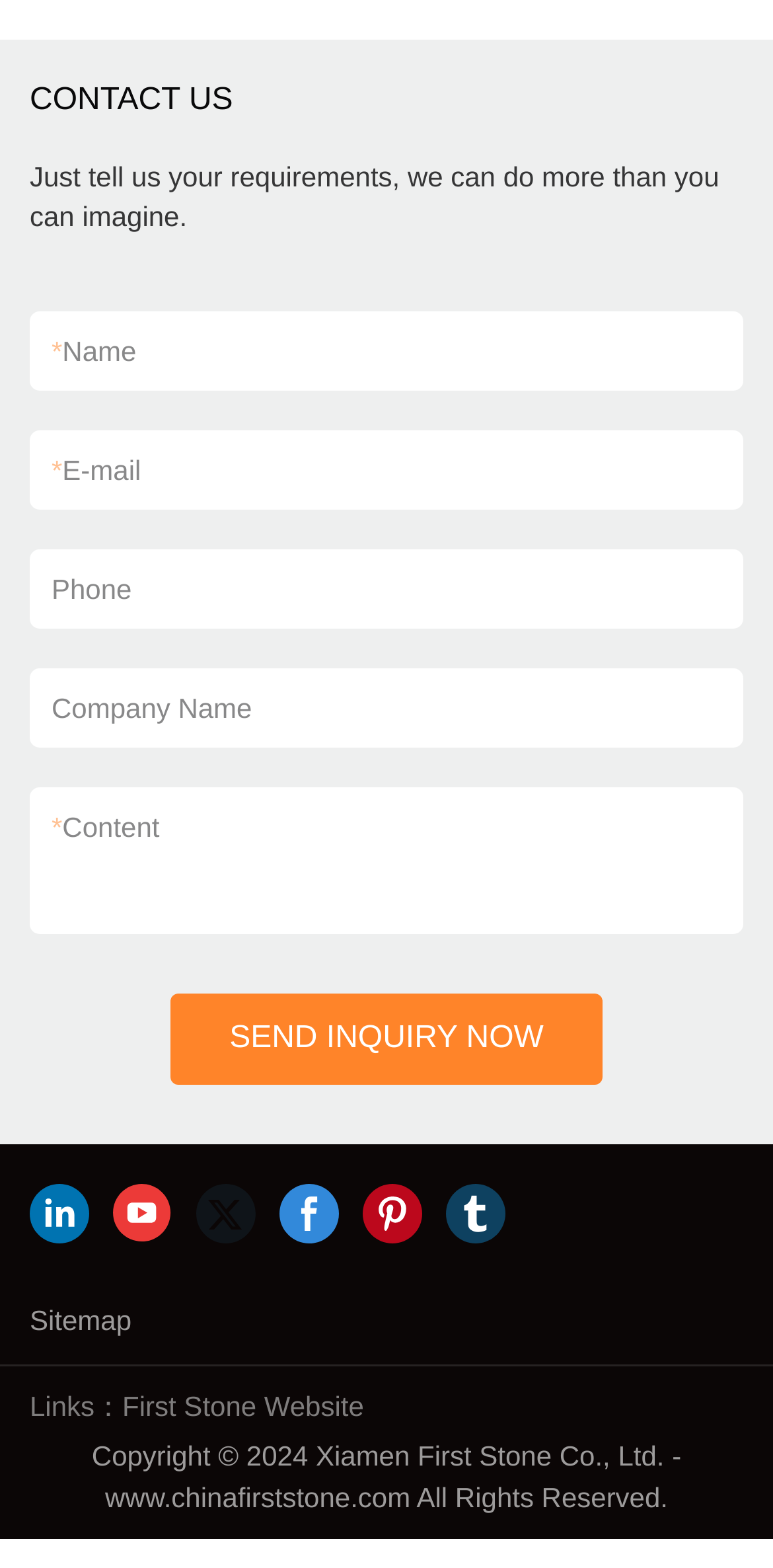Can you determine the bounding box coordinates of the area that needs to be clicked to fulfill the following instruction: "Visit the linkedin page"?

[0.038, 0.755, 0.115, 0.793]